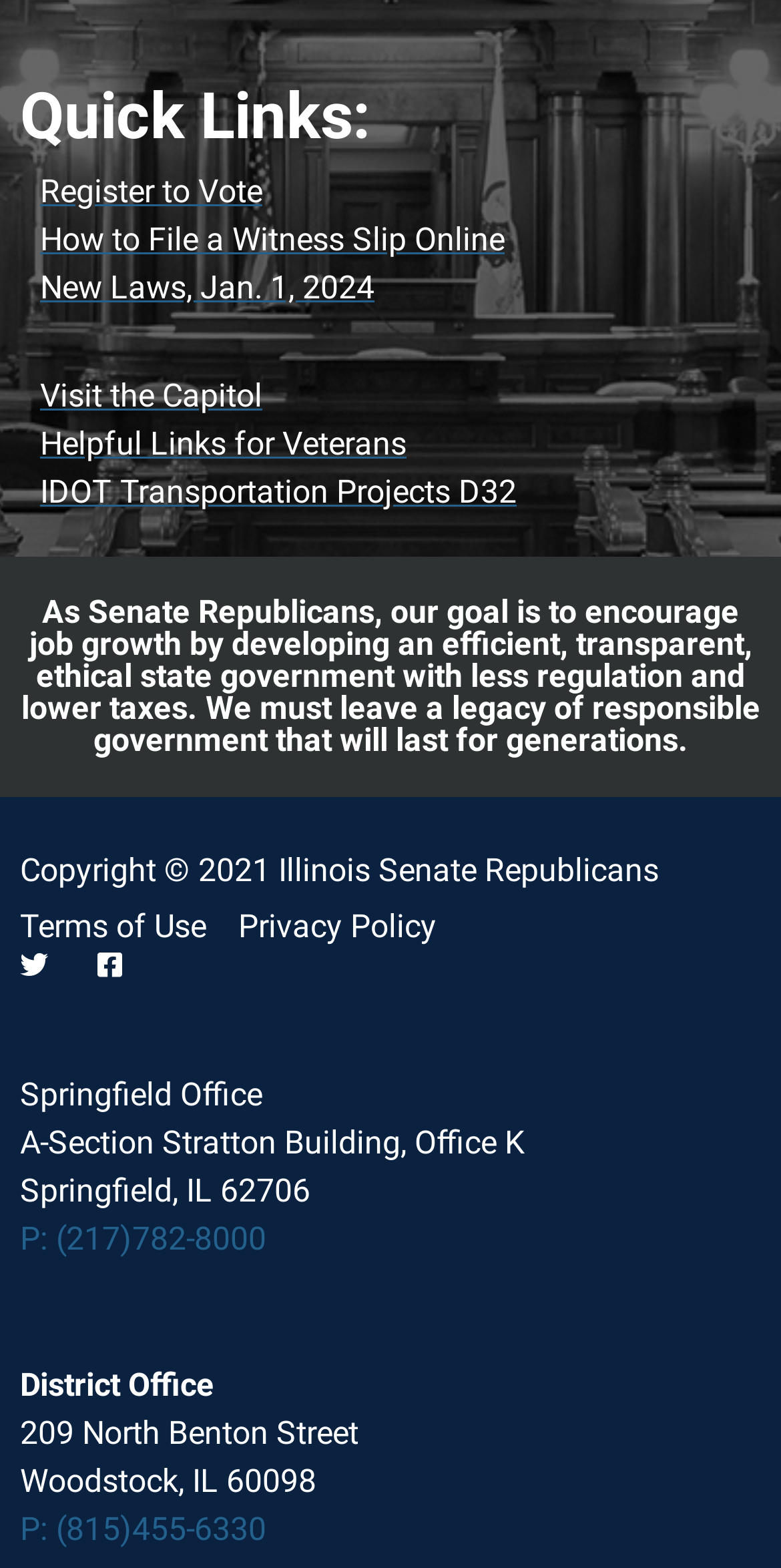Please determine the bounding box coordinates, formatted as (top-left x, top-left y, bottom-right x, bottom-right y), with all values as floating point numbers between 0 and 1. Identify the bounding box of the region described as: Visit the Capitol

[0.051, 0.237, 0.949, 0.268]